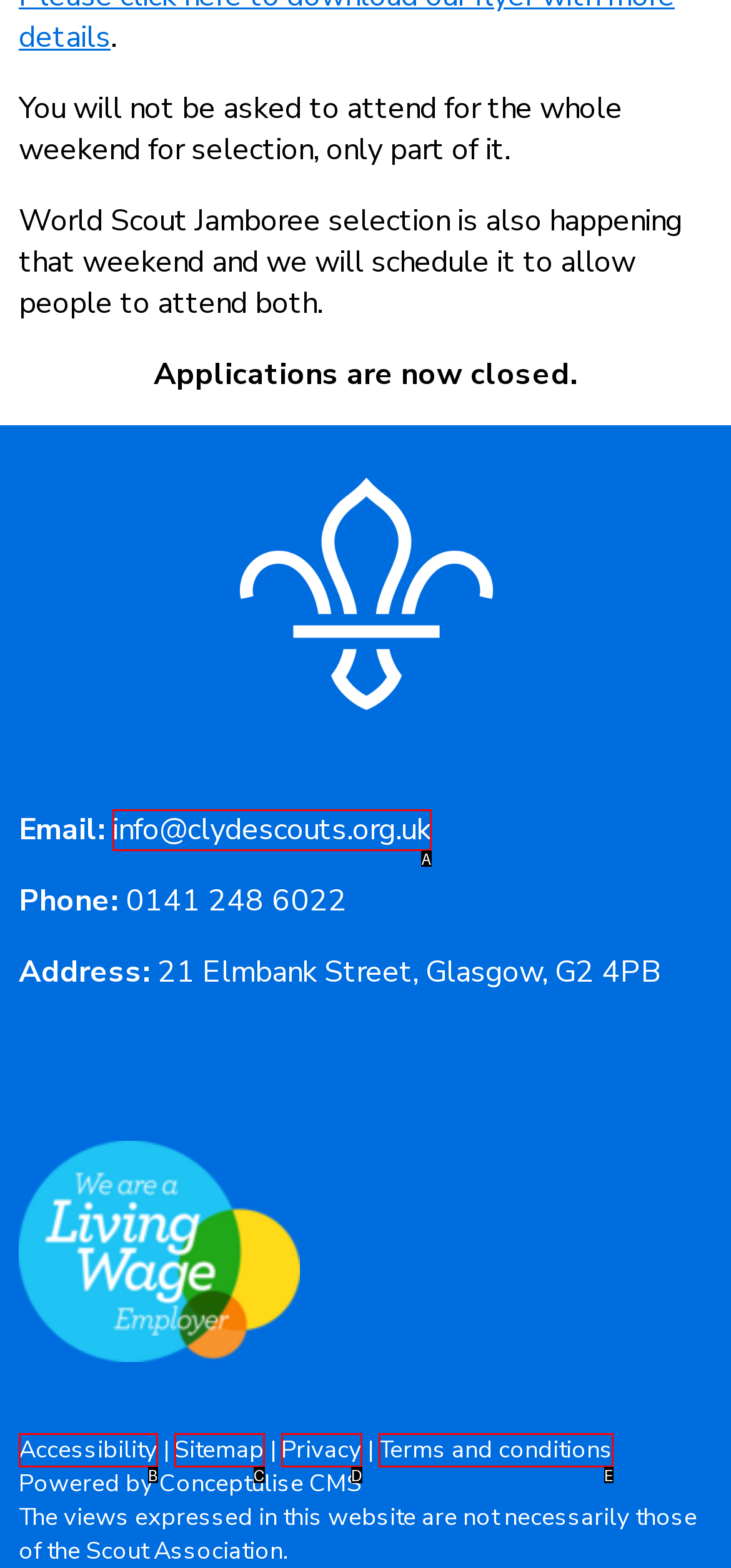Identify the letter that best matches this UI element description: Privacy
Answer with the letter from the given options.

D